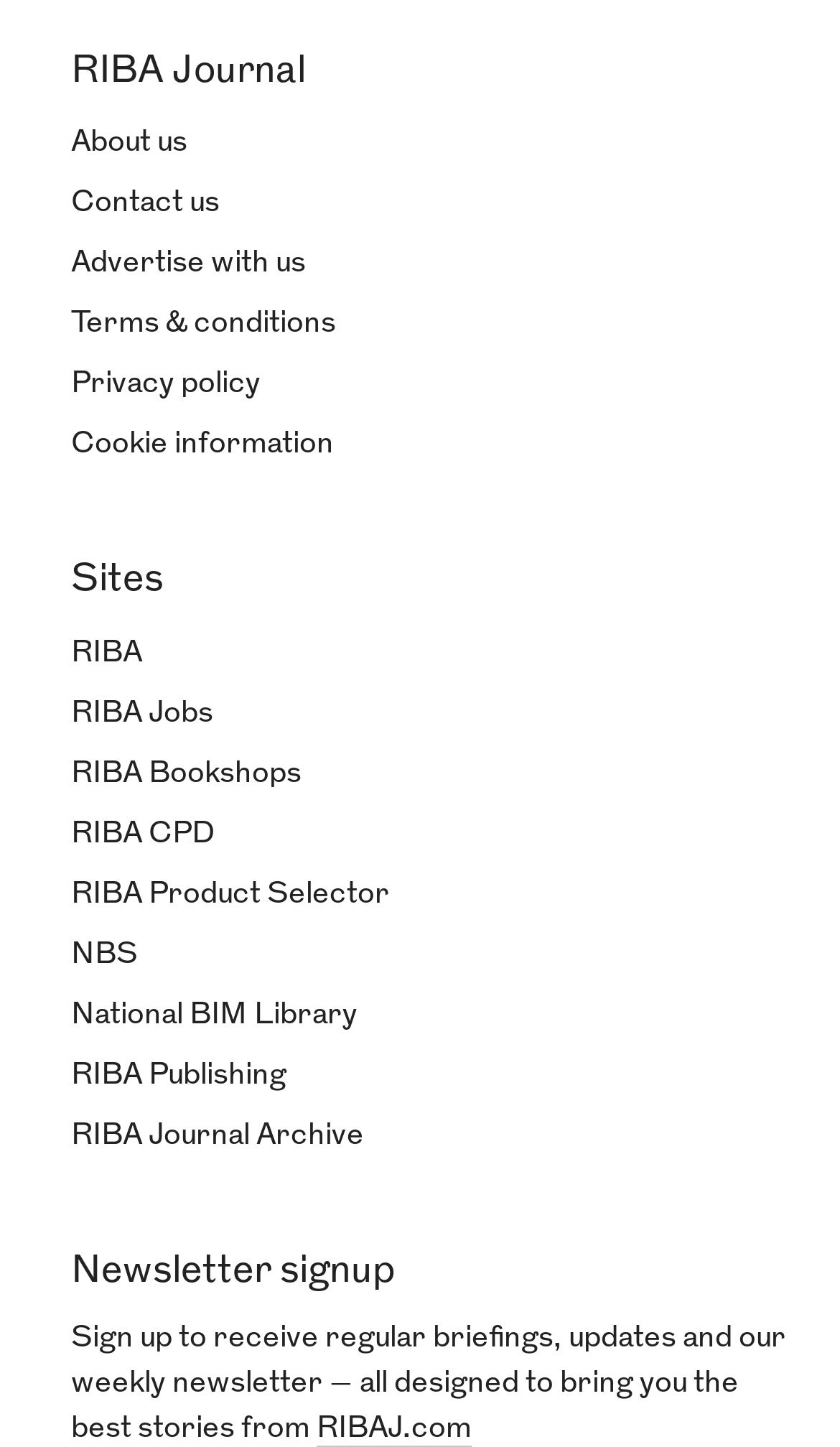How many headings are available on the webpage?
Using the image, respond with a single word or phrase.

3